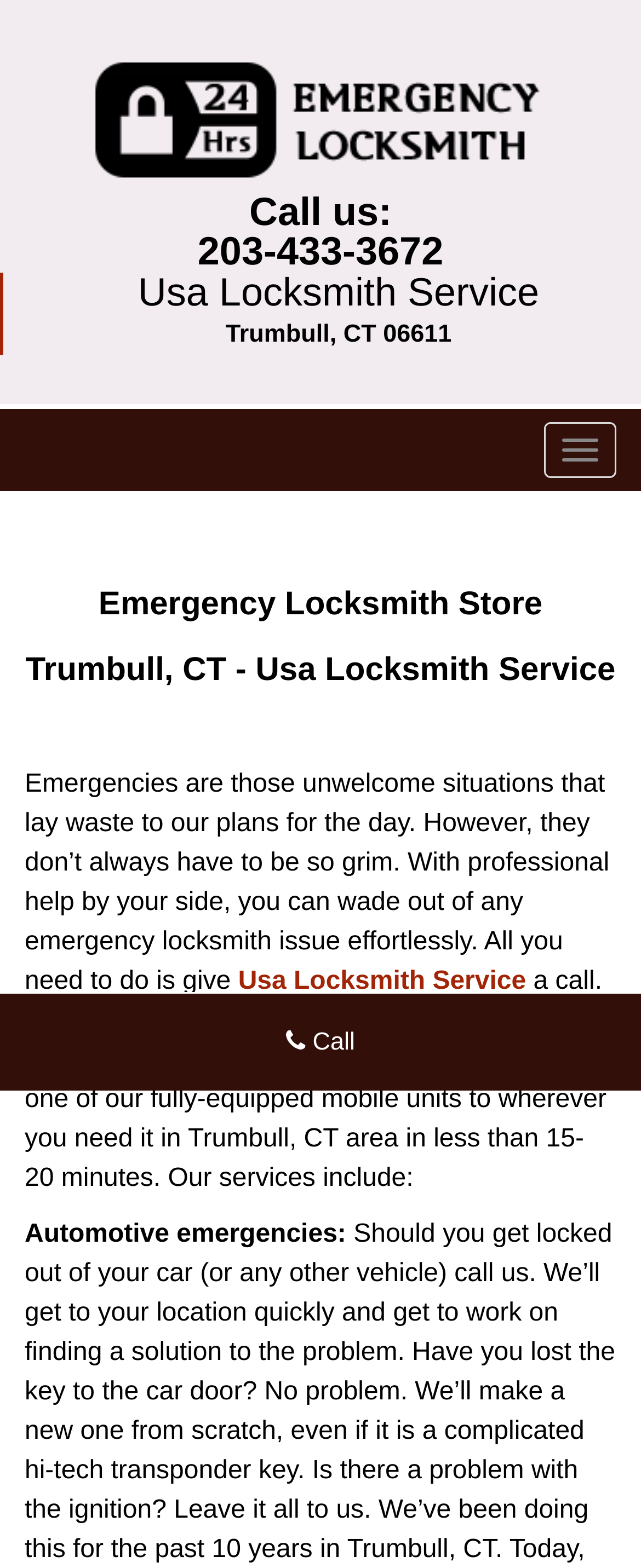How long does it take for Usa Locksmith Service to respond to an emergency call?
Could you please answer the question thoroughly and with as much detail as possible?

The response time can be found in the middle section of the webpage, where it states that they will send a fully-equipped mobile unit to wherever you need it in less than 15-20 minutes.